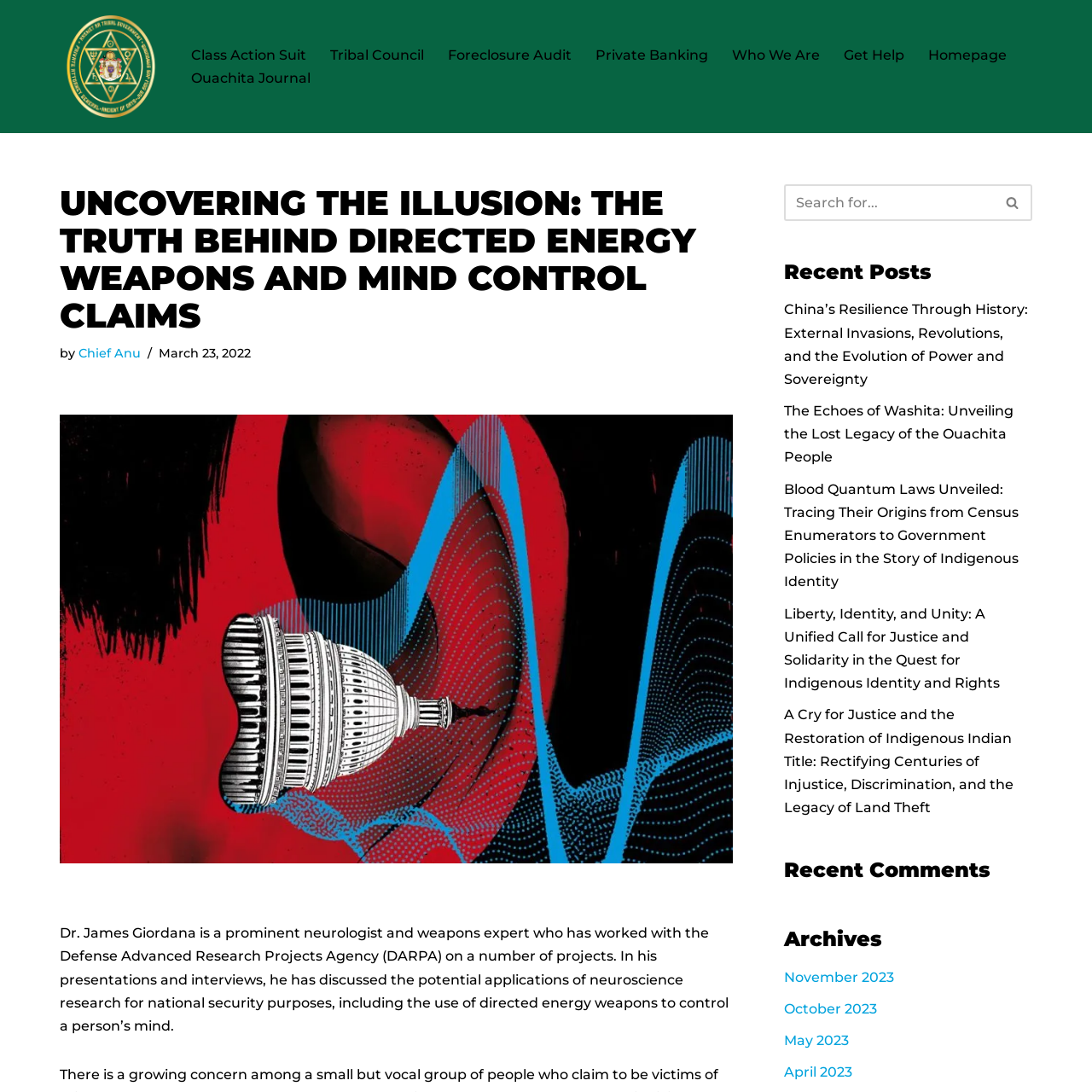Please answer the following question using a single word or phrase: 
What is the topic of the article?

Directed energy weapons and mind control claims